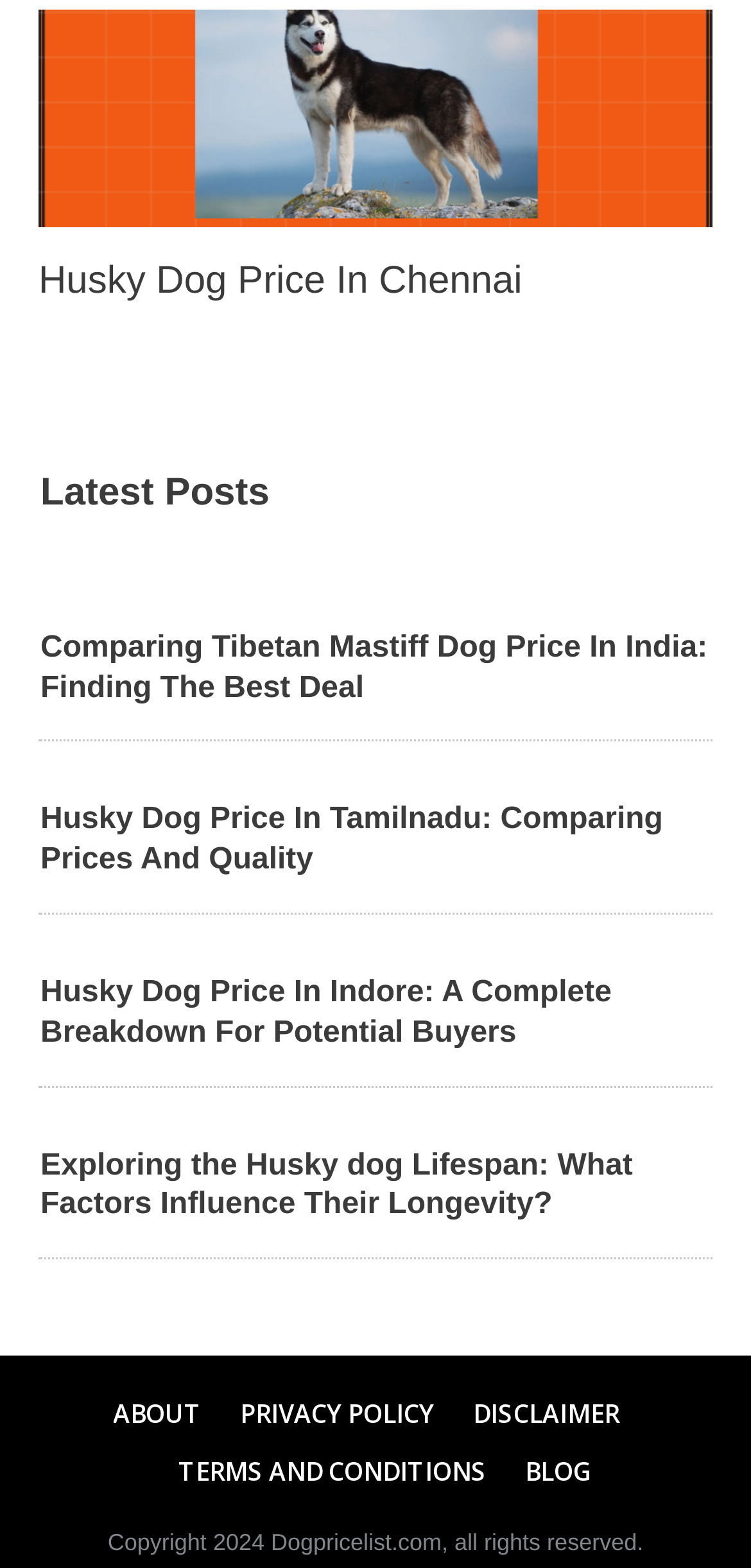What type of website is this?
We need a detailed and exhaustive answer to the question. Please elaborate.

Based on the structure and content of the webpage, it appears to be a blog or article listing page. The presence of multiple headings, links, and articles suggests that the website is designed to provide information or news on a specific topic, in this case, Husky dog prices and related topics.